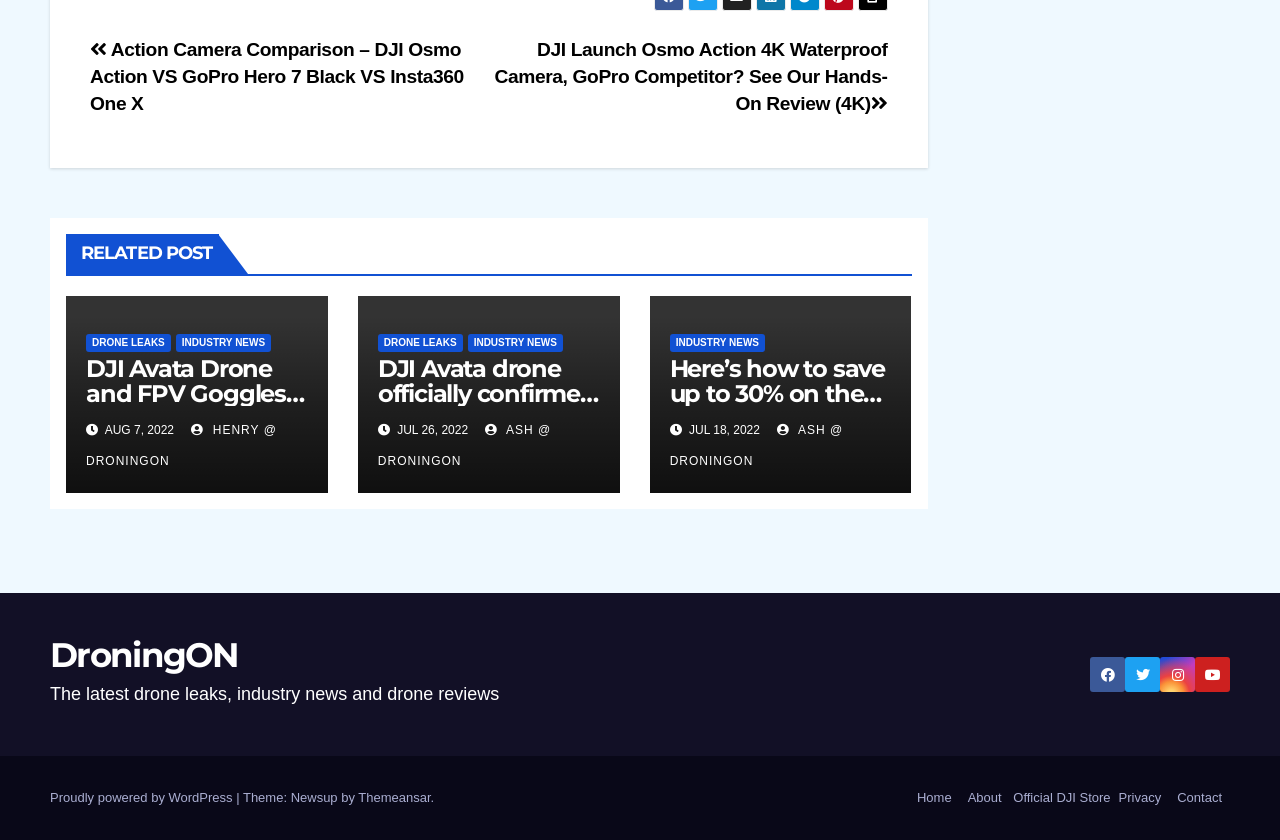What type of camera is mentioned in the first article?
Please provide a detailed and thorough answer to the question.

The first article on the webpage is about the DJI Osmo Action 4K camera, which is a waterproof camera that competes with GoPro.